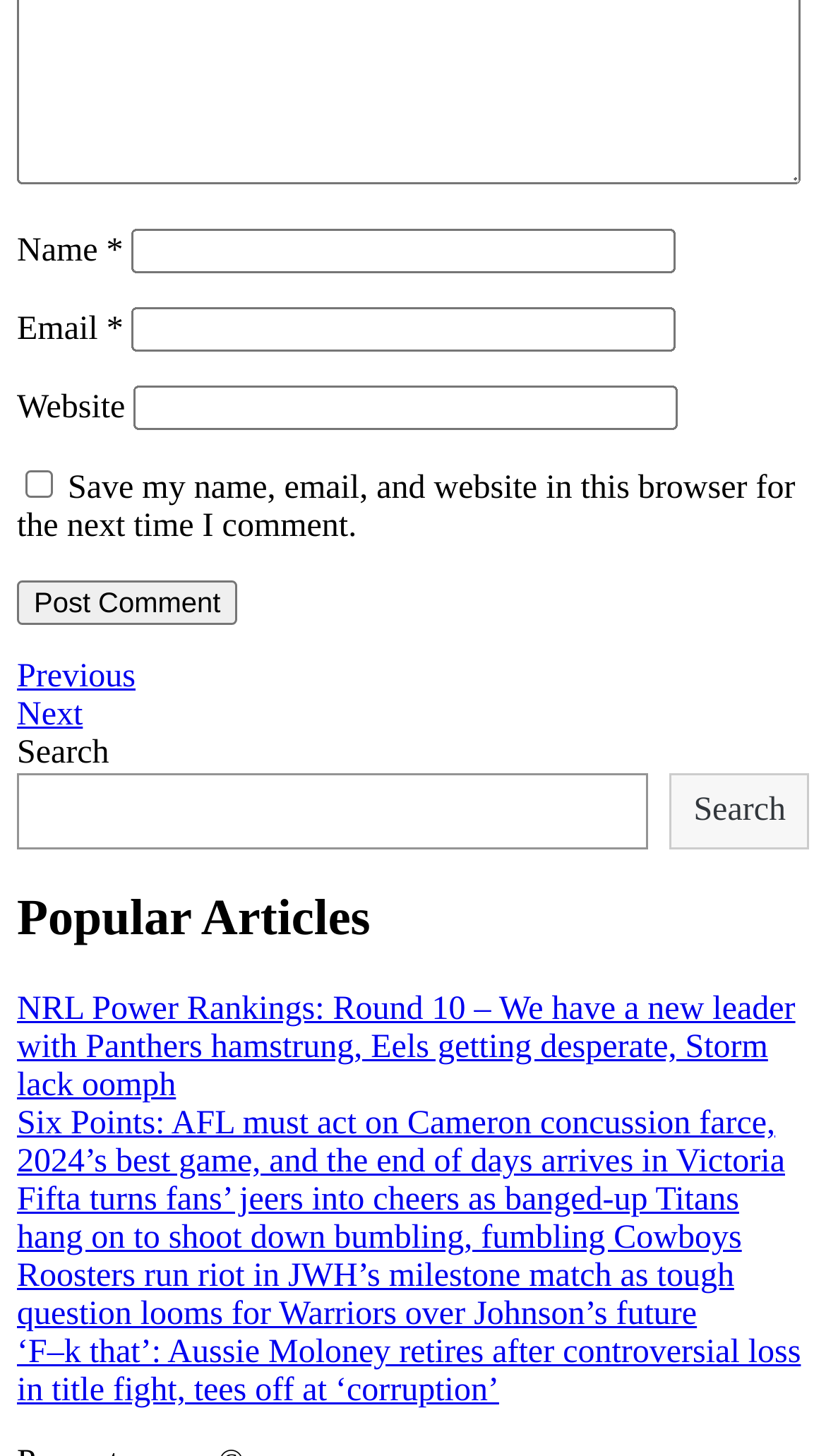Please identify the bounding box coordinates of the element on the webpage that should be clicked to follow this instruction: "Search for something". The bounding box coordinates should be given as four float numbers between 0 and 1, formatted as [left, top, right, bottom].

[0.021, 0.531, 0.786, 0.584]